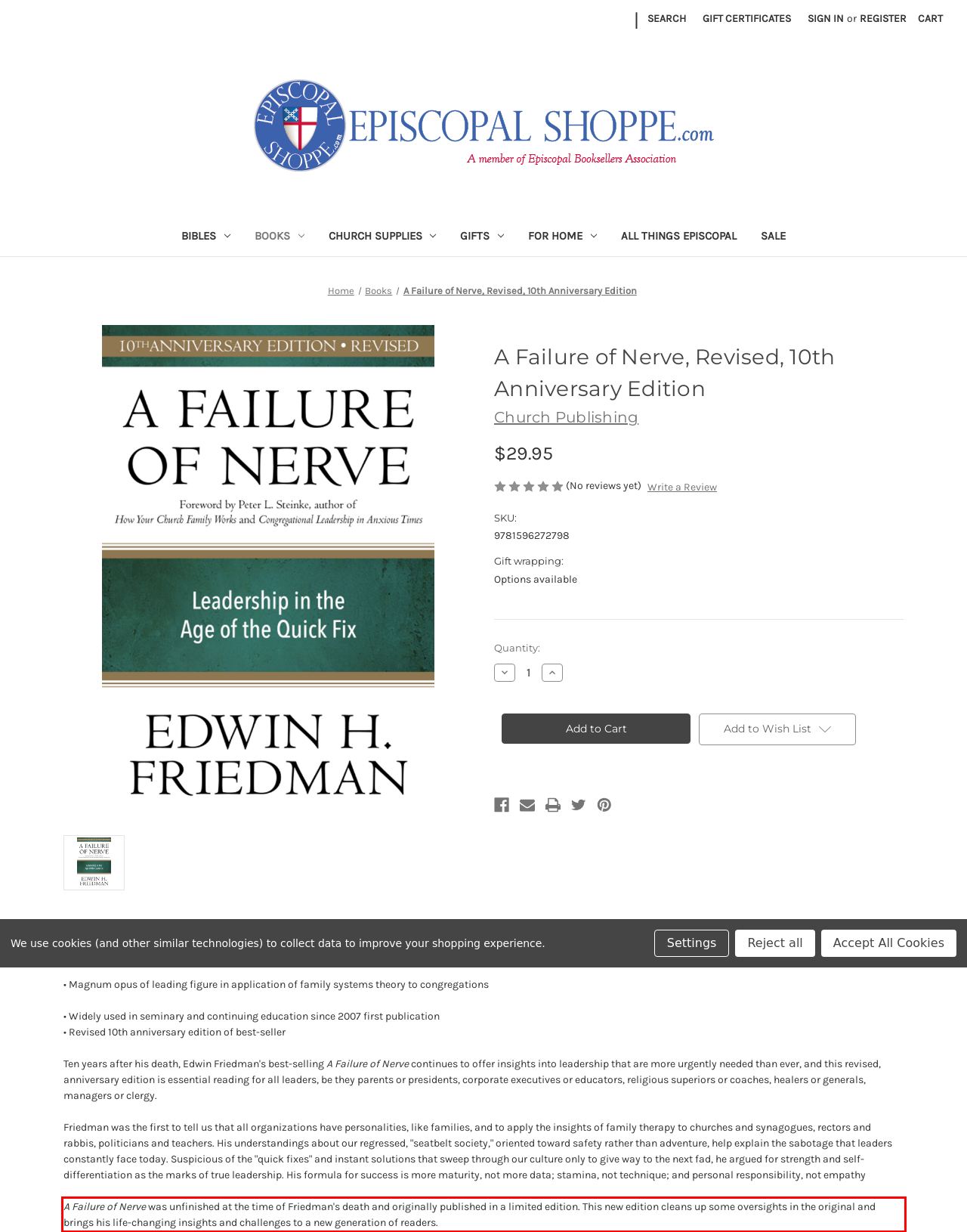Review the webpage screenshot provided, and perform OCR to extract the text from the red bounding box.

A Failure of Nerve was unfinished at the time of Friedman's death and originally published in a limited edition. This new edition cleans up some oversights in the original and brings his life-changing insights and challenges to a new generation of readers.